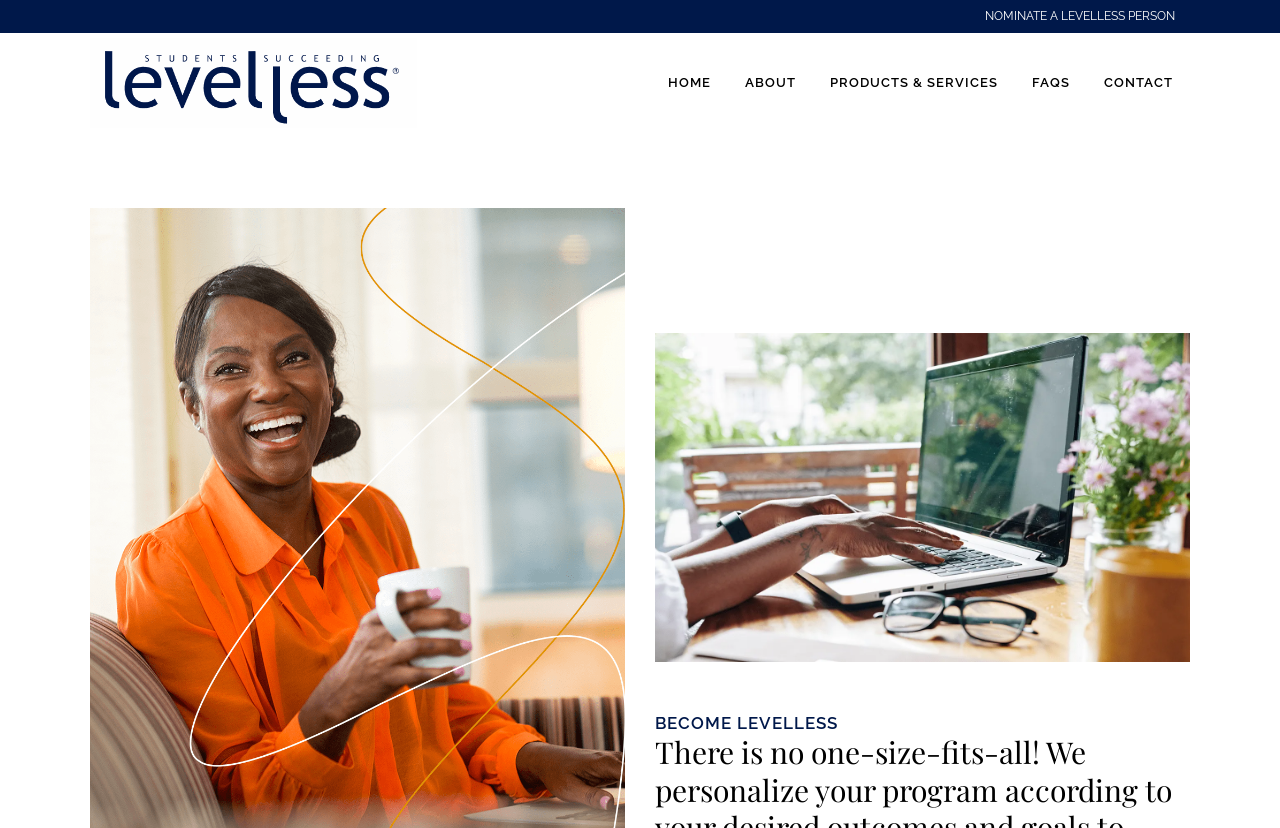Determine the bounding box coordinates for the UI element matching this description: "HOME".

[0.509, 0.04, 0.569, 0.161]